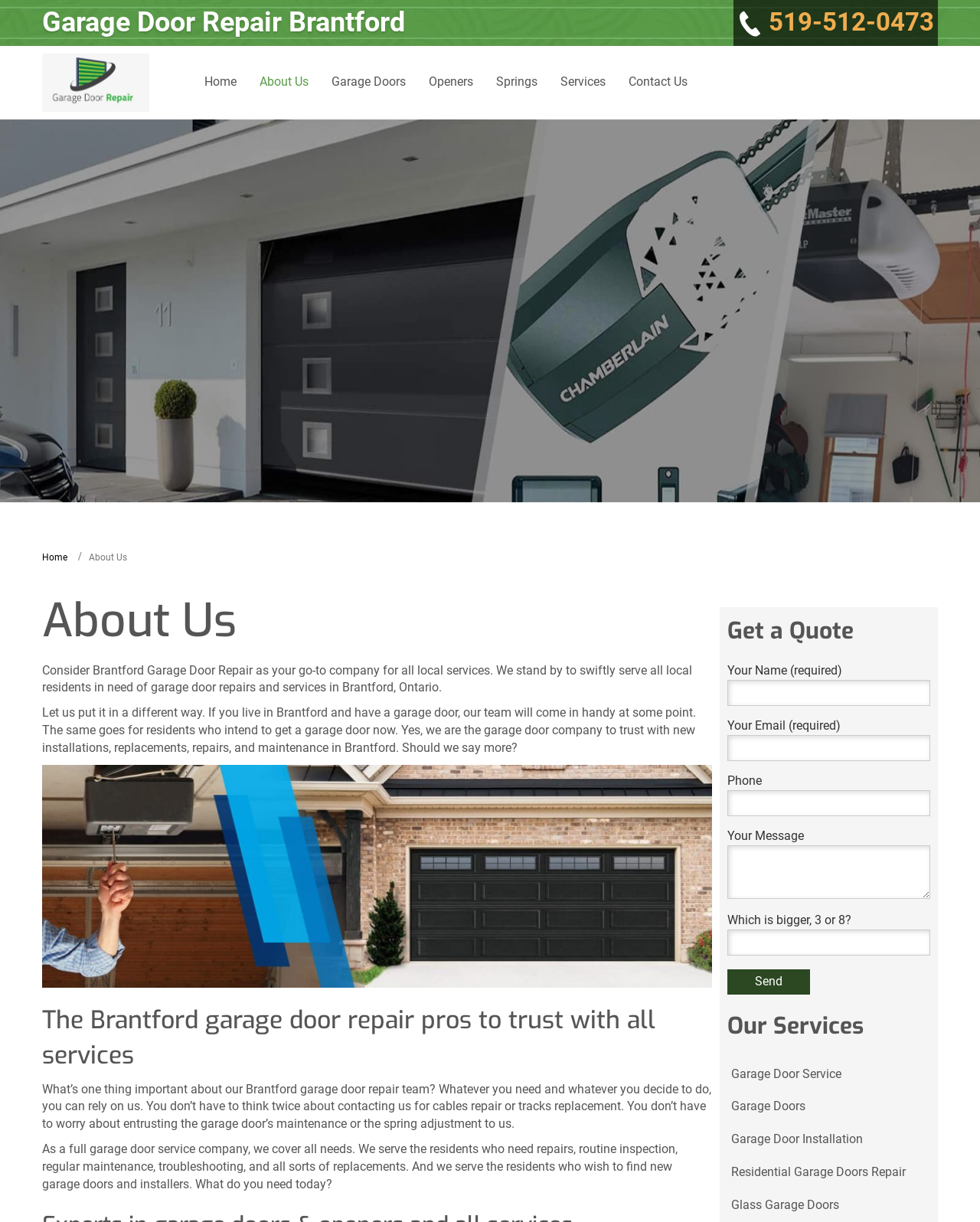Can you find the bounding box coordinates of the area I should click to execute the following instruction: "Click the 'Send' button"?

[0.742, 0.793, 0.827, 0.814]